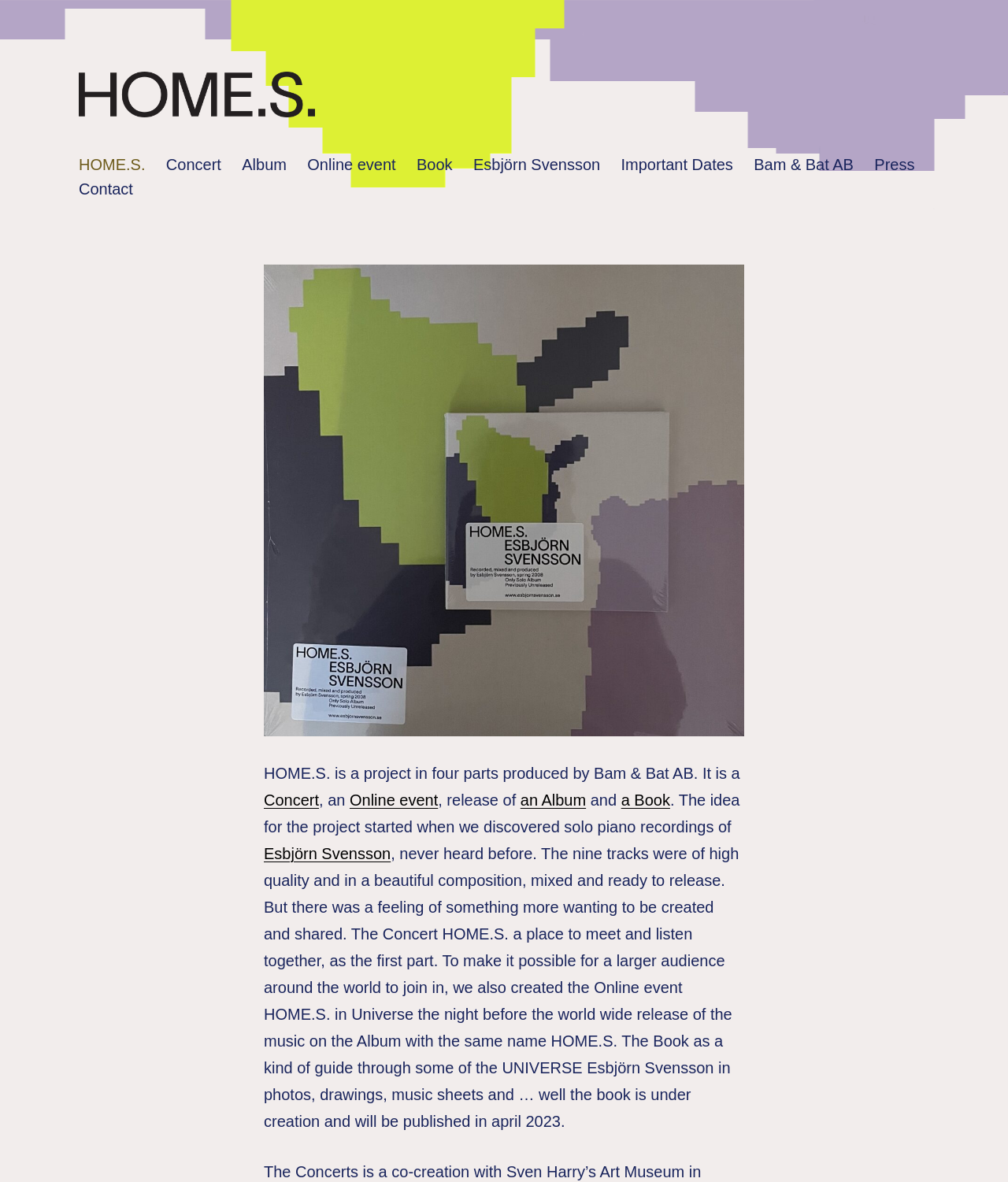Locate the bounding box coordinates of the item that should be clicked to fulfill the instruction: "Contact us".

[0.068, 0.15, 0.142, 0.171]